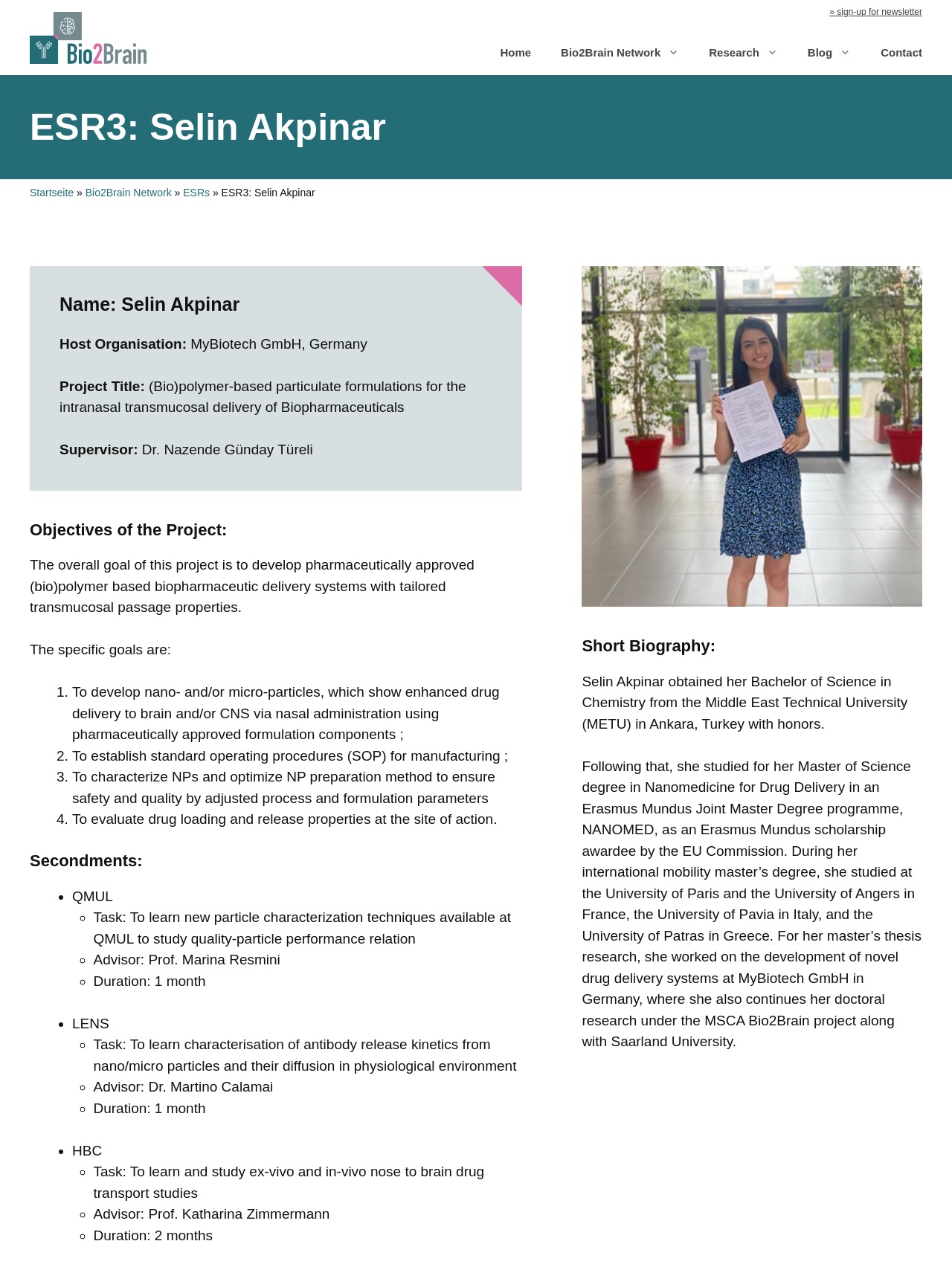Give a one-word or one-phrase response to the question: 
What is the name of the supervisor?

Dr. Nazende Günday Türeli